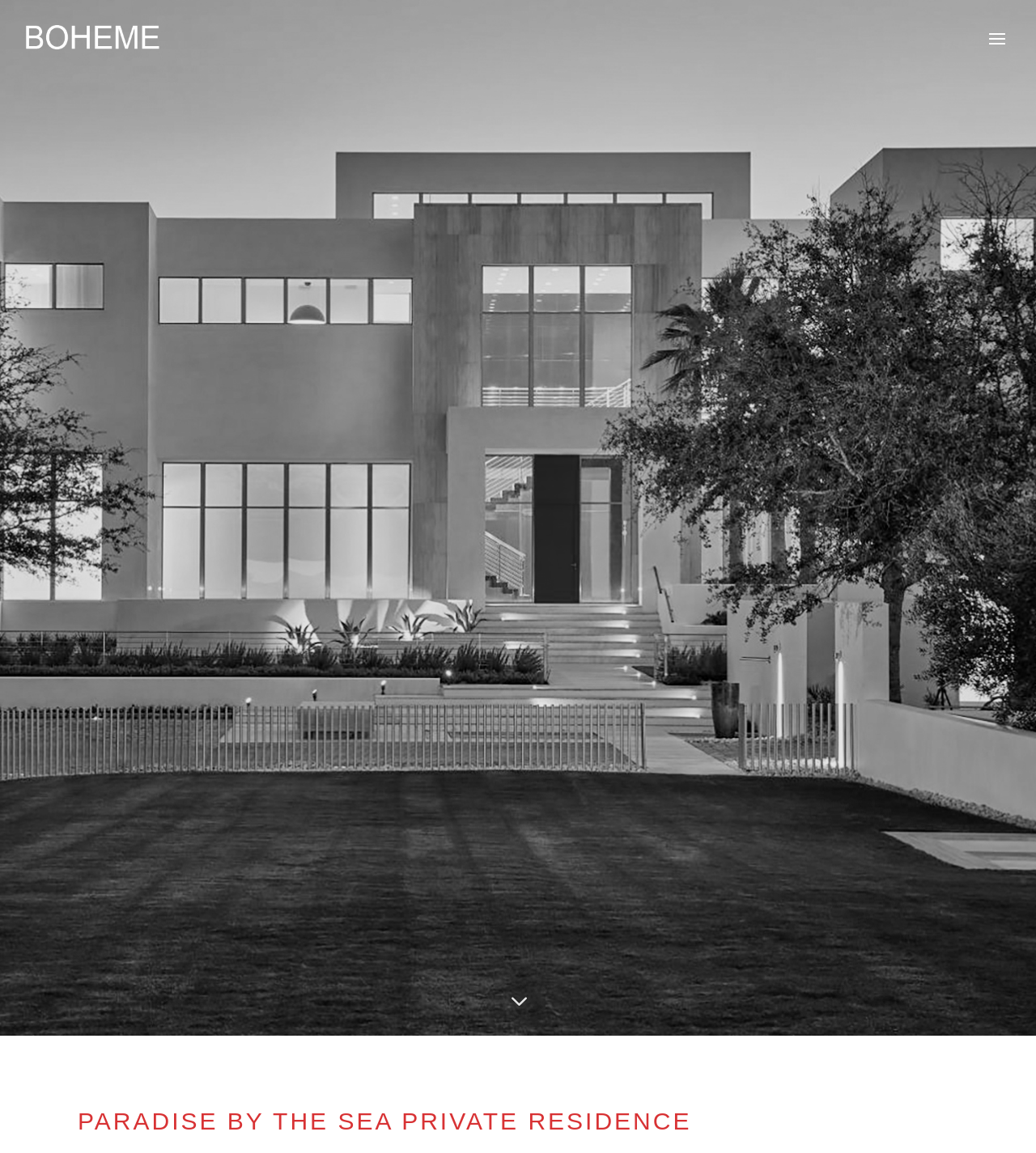Extract the primary header of the webpage and generate its text.

PARADISE BY THE SEA PRIVATE RESIDENCE